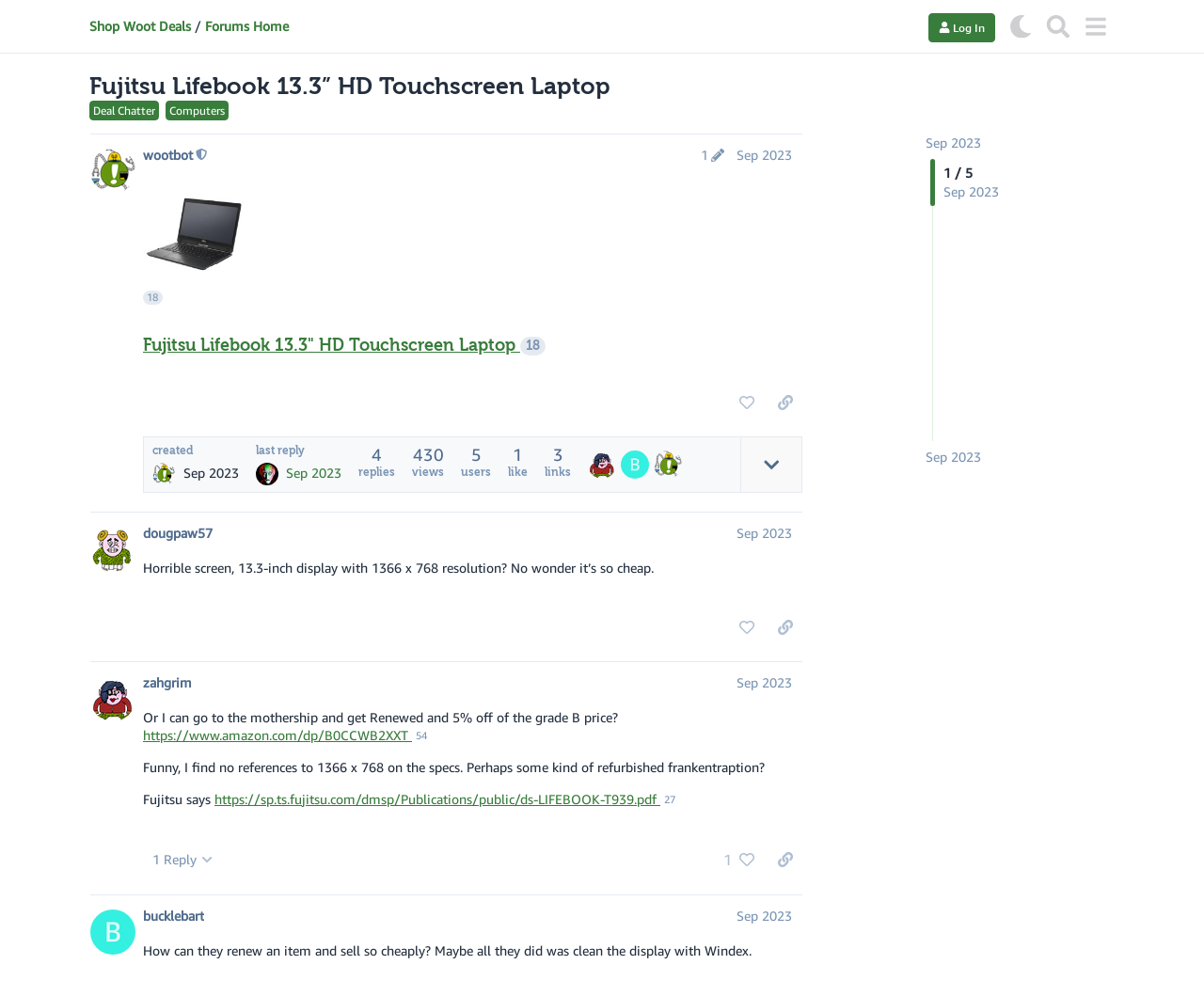Find the bounding box coordinates of the element to click in order to complete the given instruction: "Search for deals."

[0.863, 0.008, 0.895, 0.045]